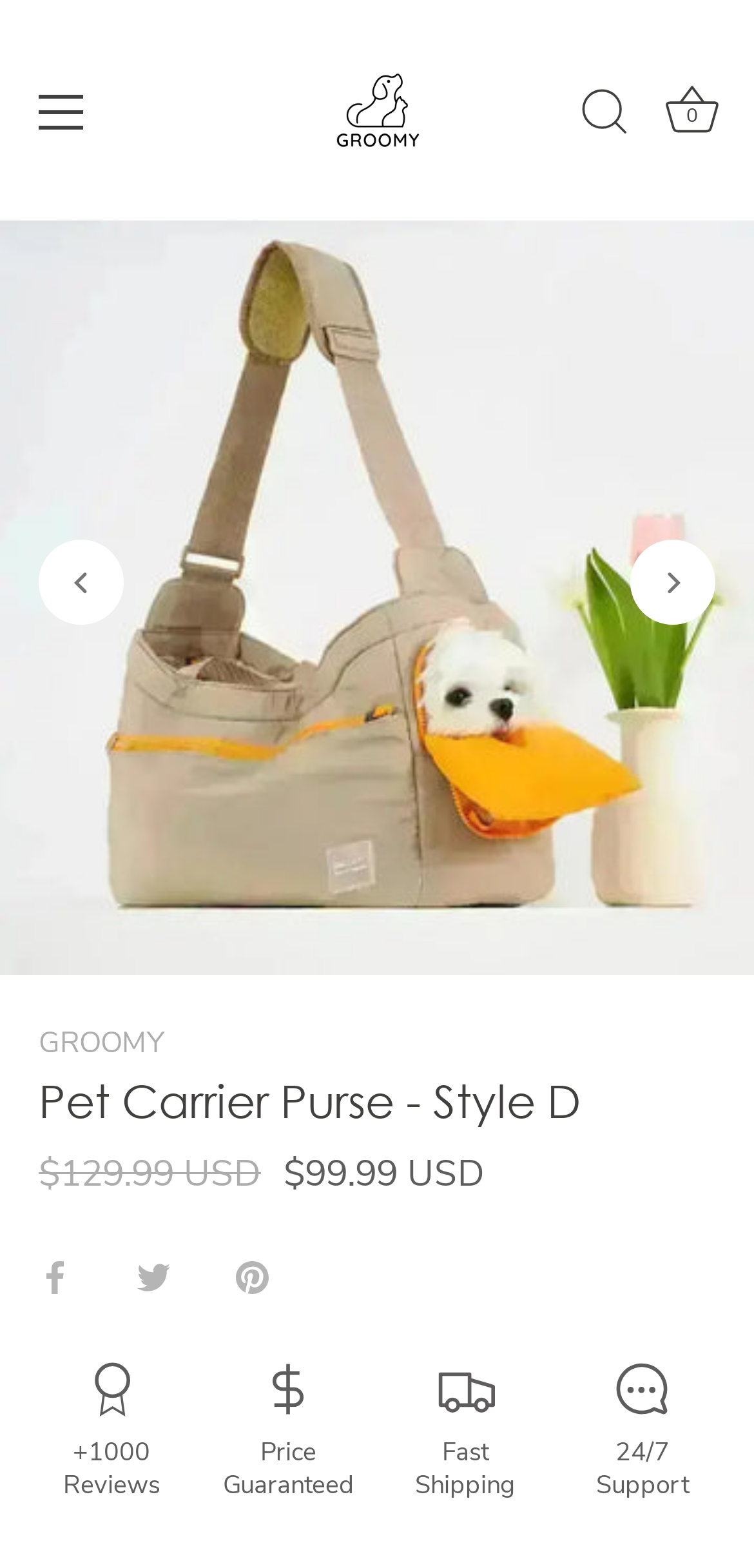Please identify the bounding box coordinates of the area I need to click to accomplish the following instruction: "View your cart".

[0.862, 0.048, 0.974, 0.102]